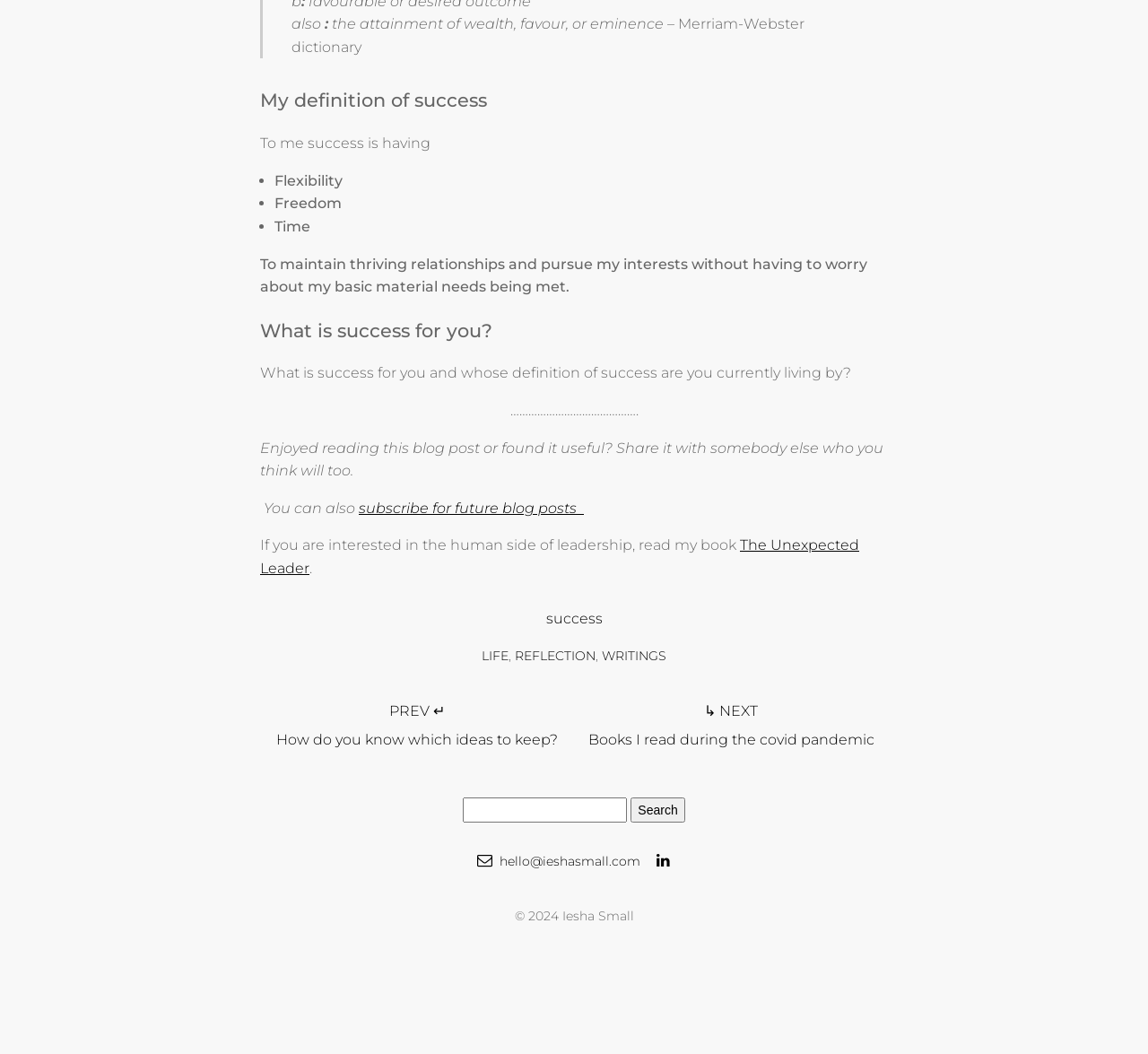What is the theme of the webpage?
We need a detailed and meticulous answer to the question.

The theme of the webpage is centered around success and leadership, as evident from the headings and text on the webpage, which discuss the author's definition of success, the human side of leadership, and the author's book on leadership.